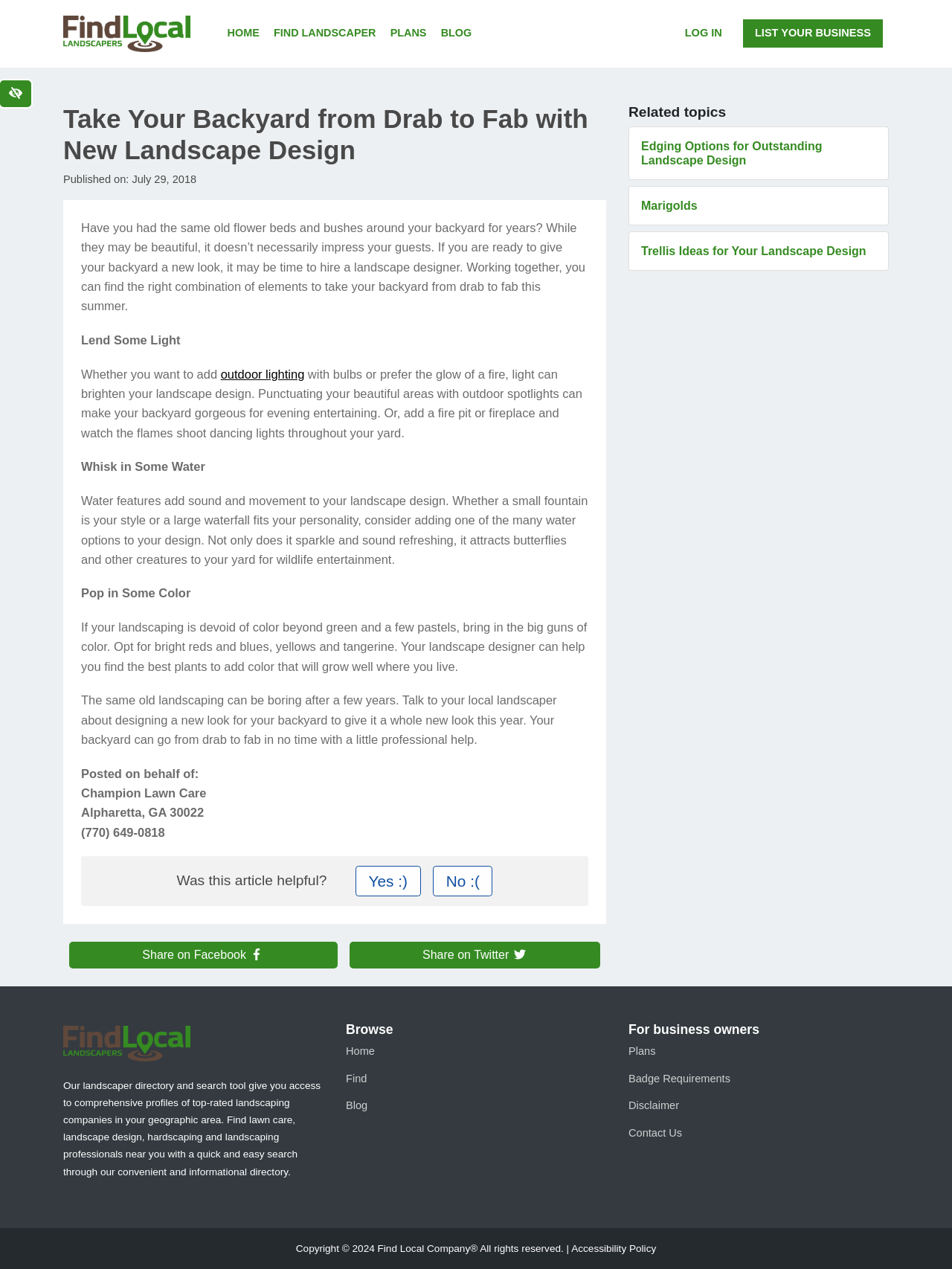Based on the image, give a detailed response to the question: What is the main topic of this webpage?

Based on the content of the webpage, it appears to be discussing ways to improve one's backyard through landscape design, including adding lighting, water features, and color.